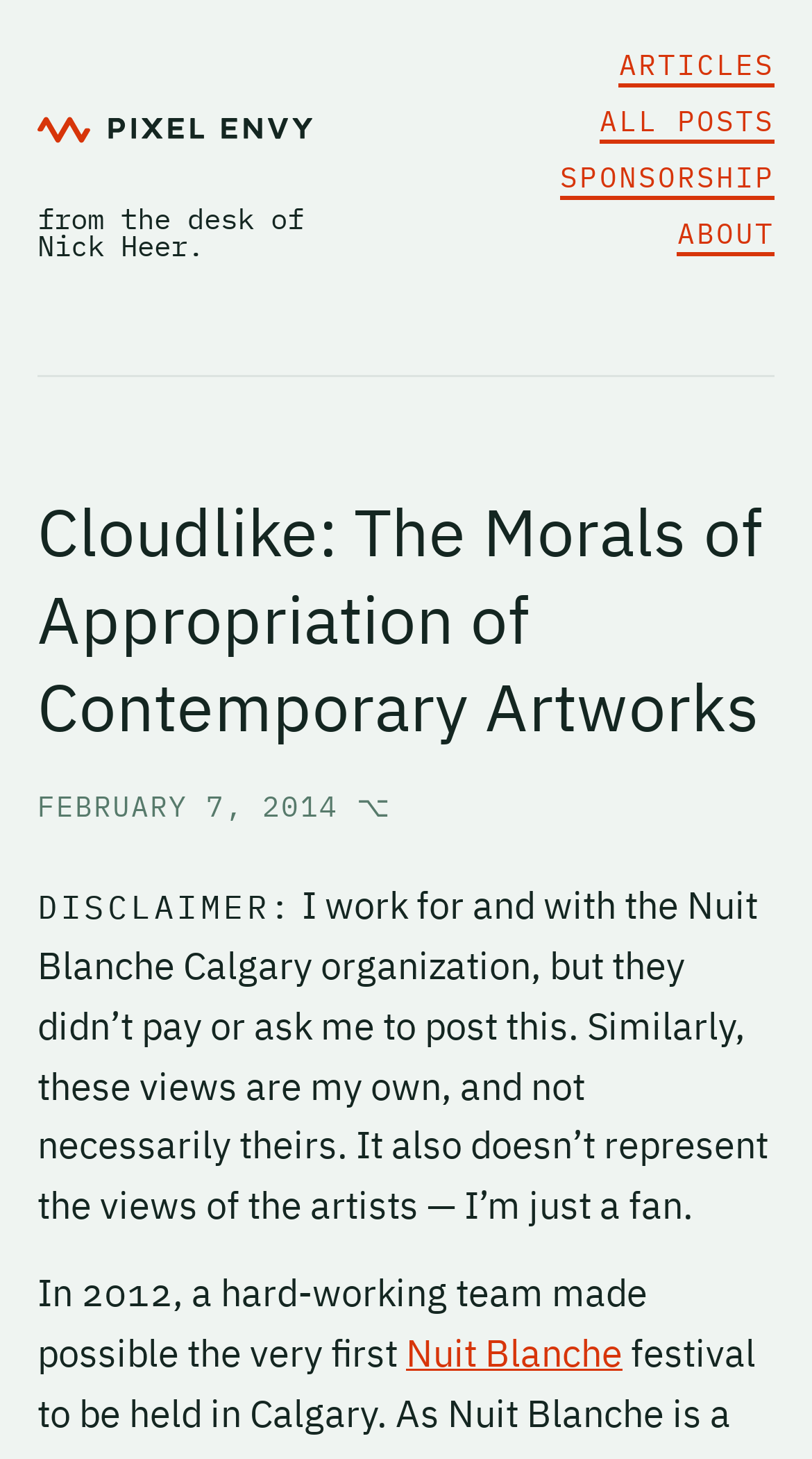Given the description "About", provide the bounding box coordinates of the corresponding UI element.

[0.834, 0.147, 0.954, 0.176]